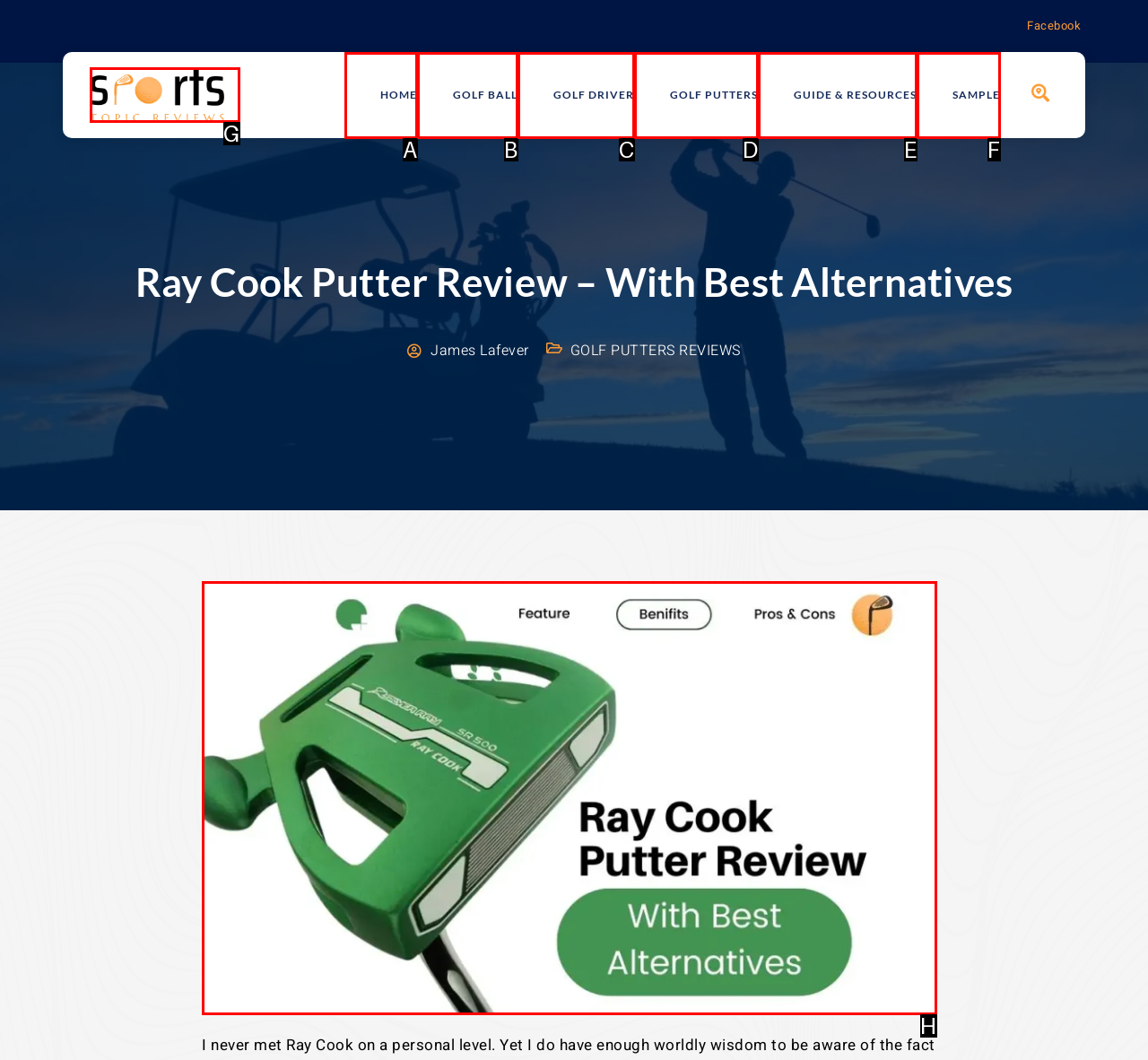Select the appropriate bounding box to fulfill the task: Read Ray Cook Putter Review Respond with the corresponding letter from the choices provided.

H